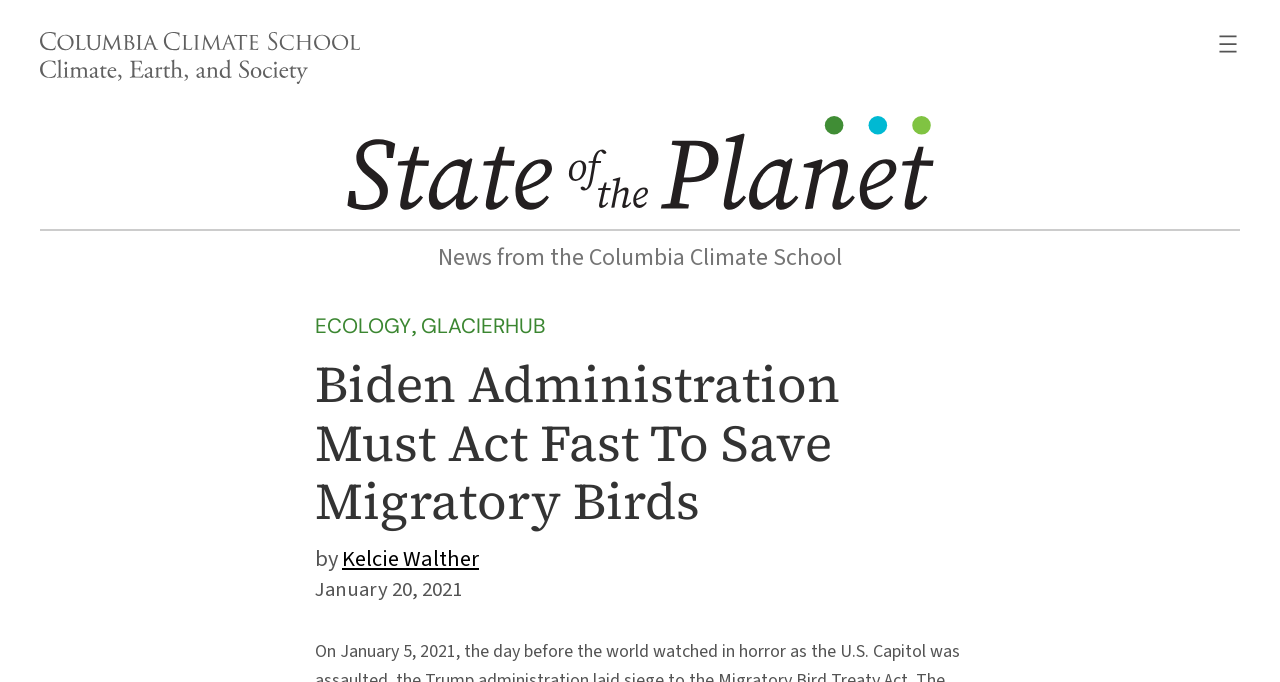Find and extract the text of the primary heading on the webpage.

Biden Administration Must Act Fast To Save Migratory Birds